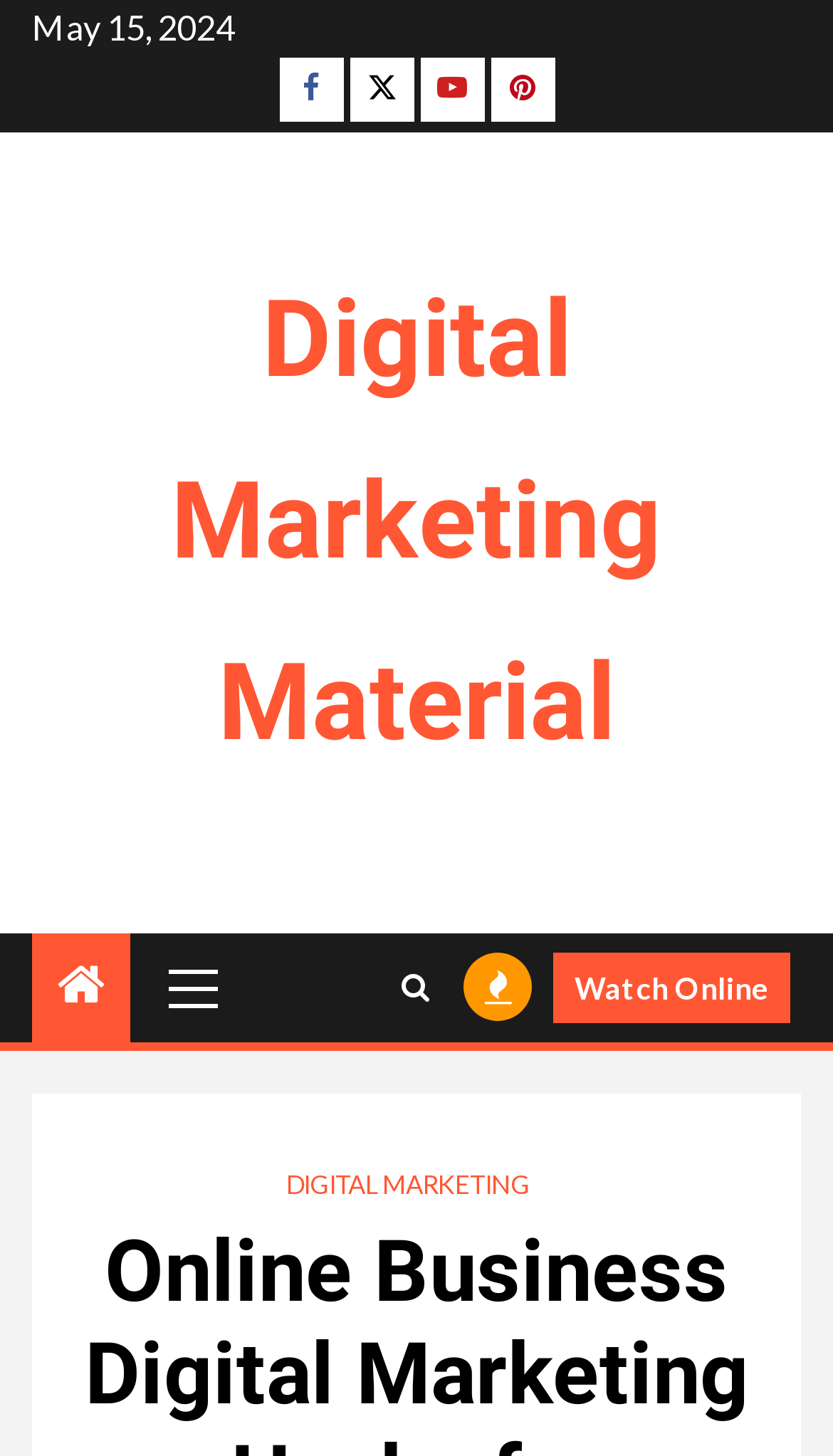Specify the bounding box coordinates of the area that needs to be clicked to achieve the following instruction: "Skip to main content".

None